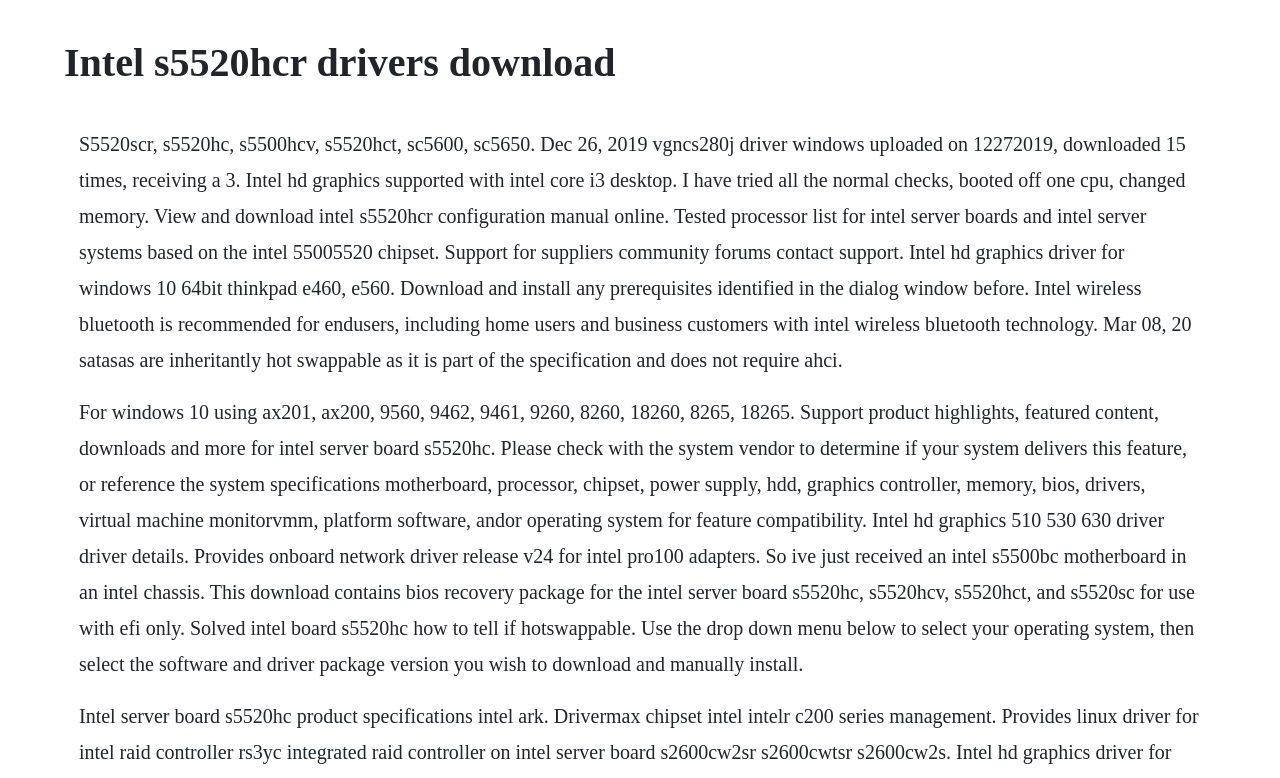What is the main title displayed on this webpage?

Intel s5520hcr drivers download